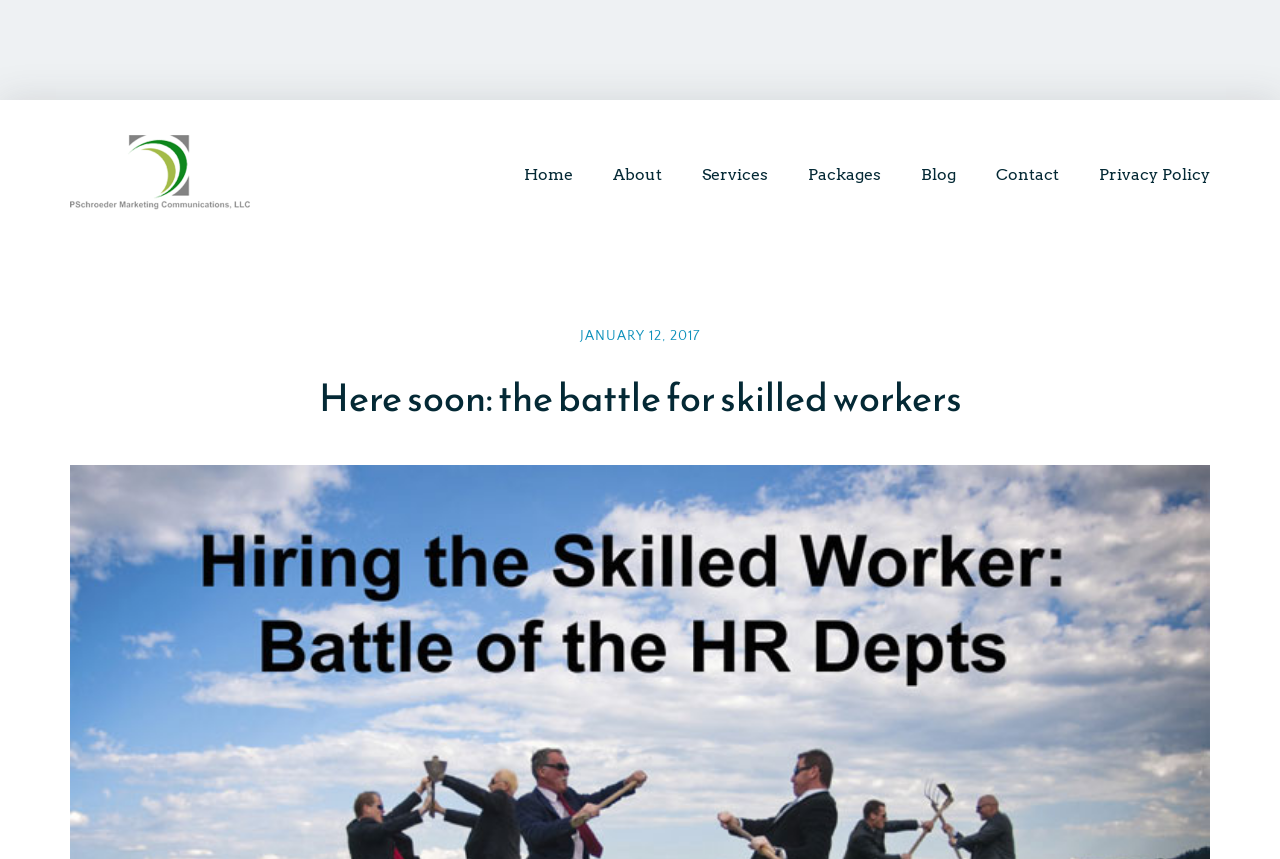How many sections are there in the webpage?
Based on the image, answer the question with as much detail as possible.

I analyzed the webpage structure and found two main sections: the header section and the main content section. There are 2 sections in total.